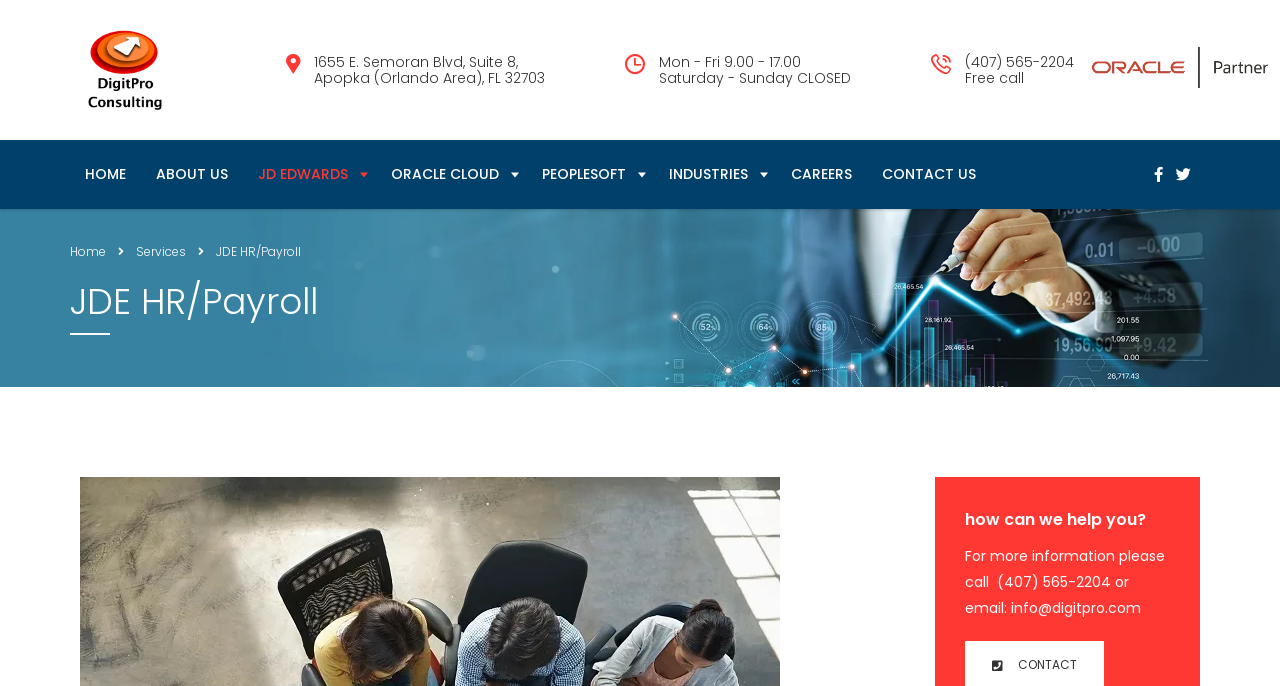How can users get more information about the company?
Based on the image, please offer an in-depth response to the question.

Users can get more information about the company by calling the phone number (407) 565-2204 or by emailing info@digitpro.com. This information is provided at the bottom of the webpage.